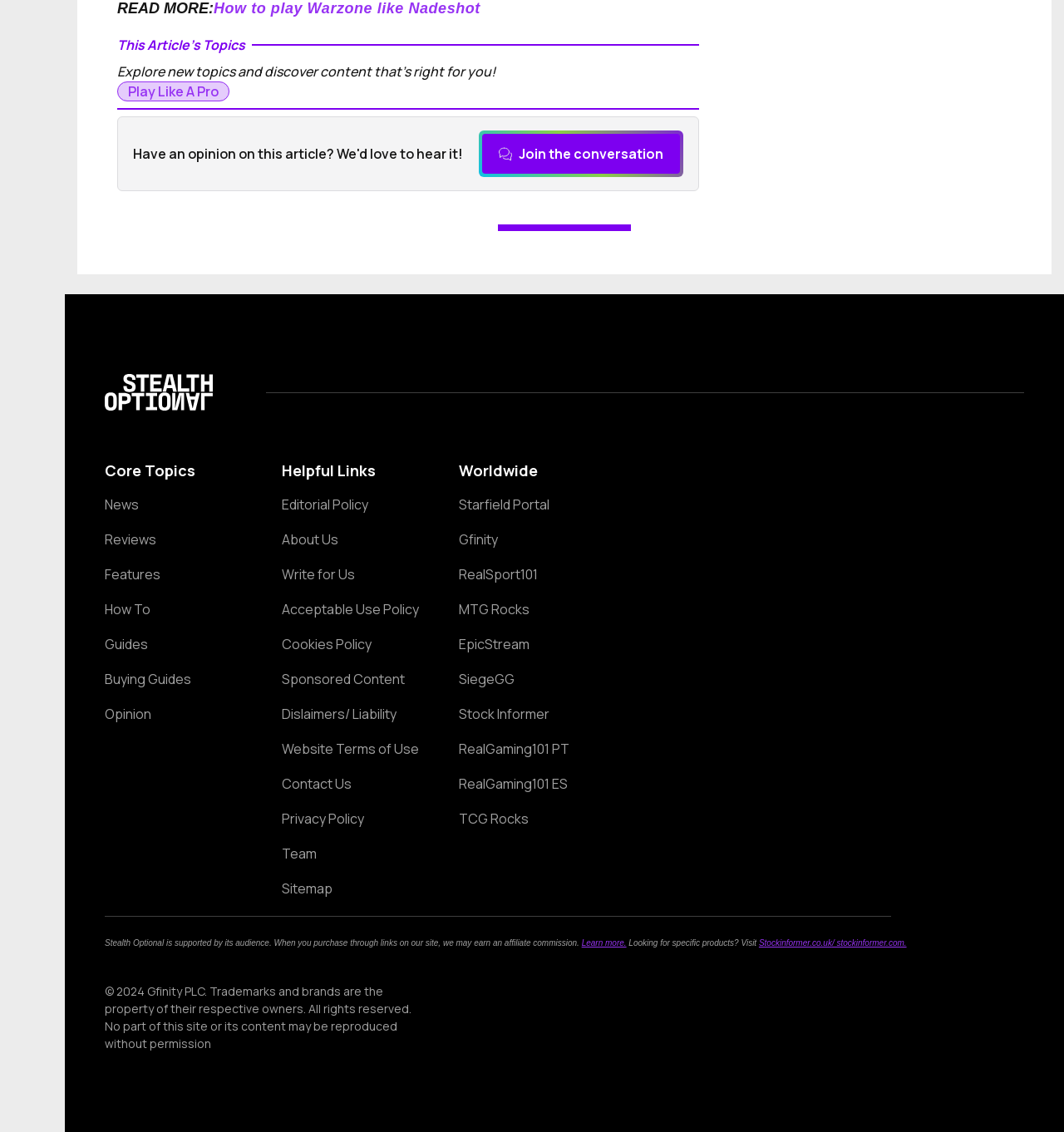Observe the image and answer the following question in detail: What is the name of the website?

I determined the name of the website by looking at the site logo element, which is an image with the text 'site logo' and is located at the top left corner of the webpage. The site logo is often used to represent the brand or identity of a website, and in this case, it suggests that the website is called Stealth Optional.